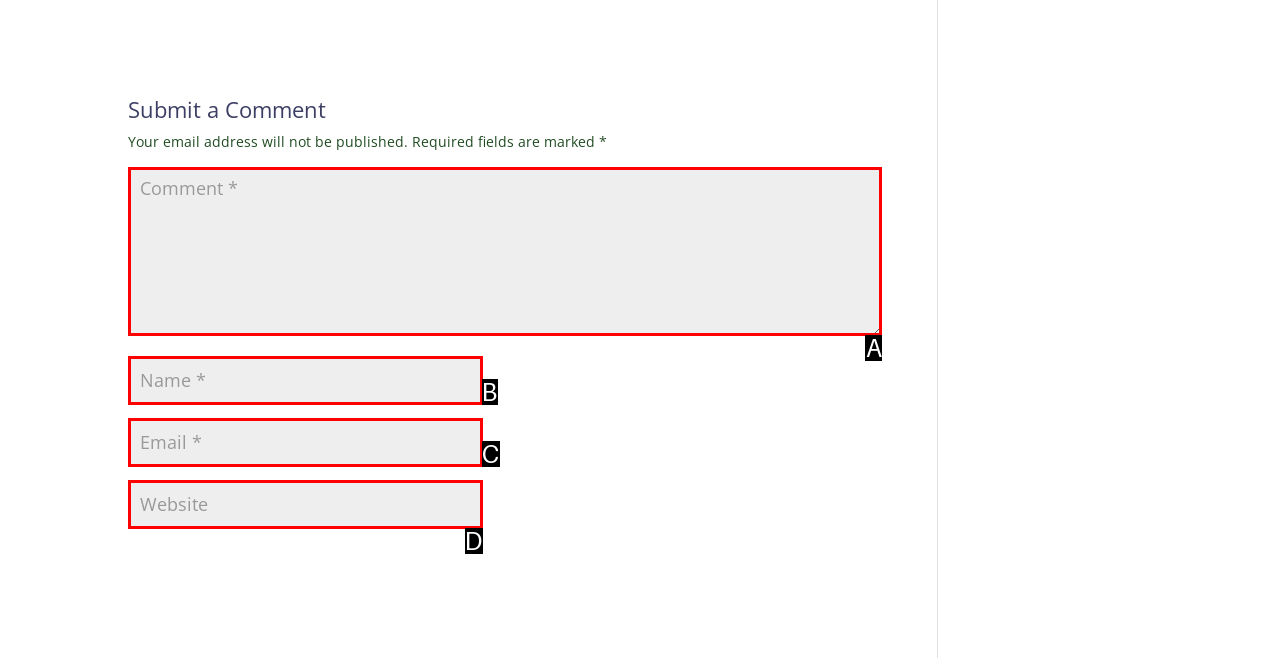Select the HTML element that fits the following description: input value="Name *" name="author"
Provide the letter of the matching option.

B